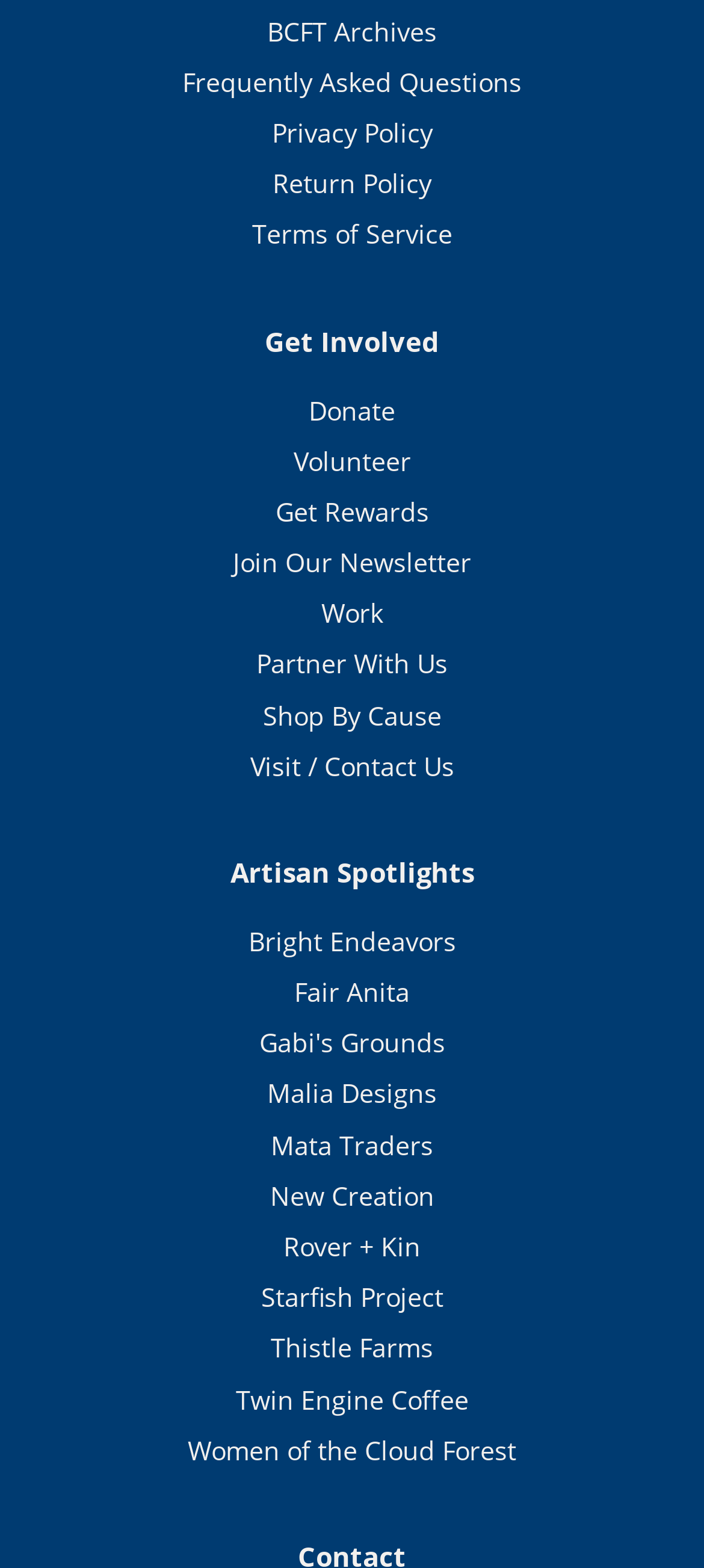Find the bounding box coordinates for the area that should be clicked to accomplish the instruction: "Click on the 'Comment' button".

None